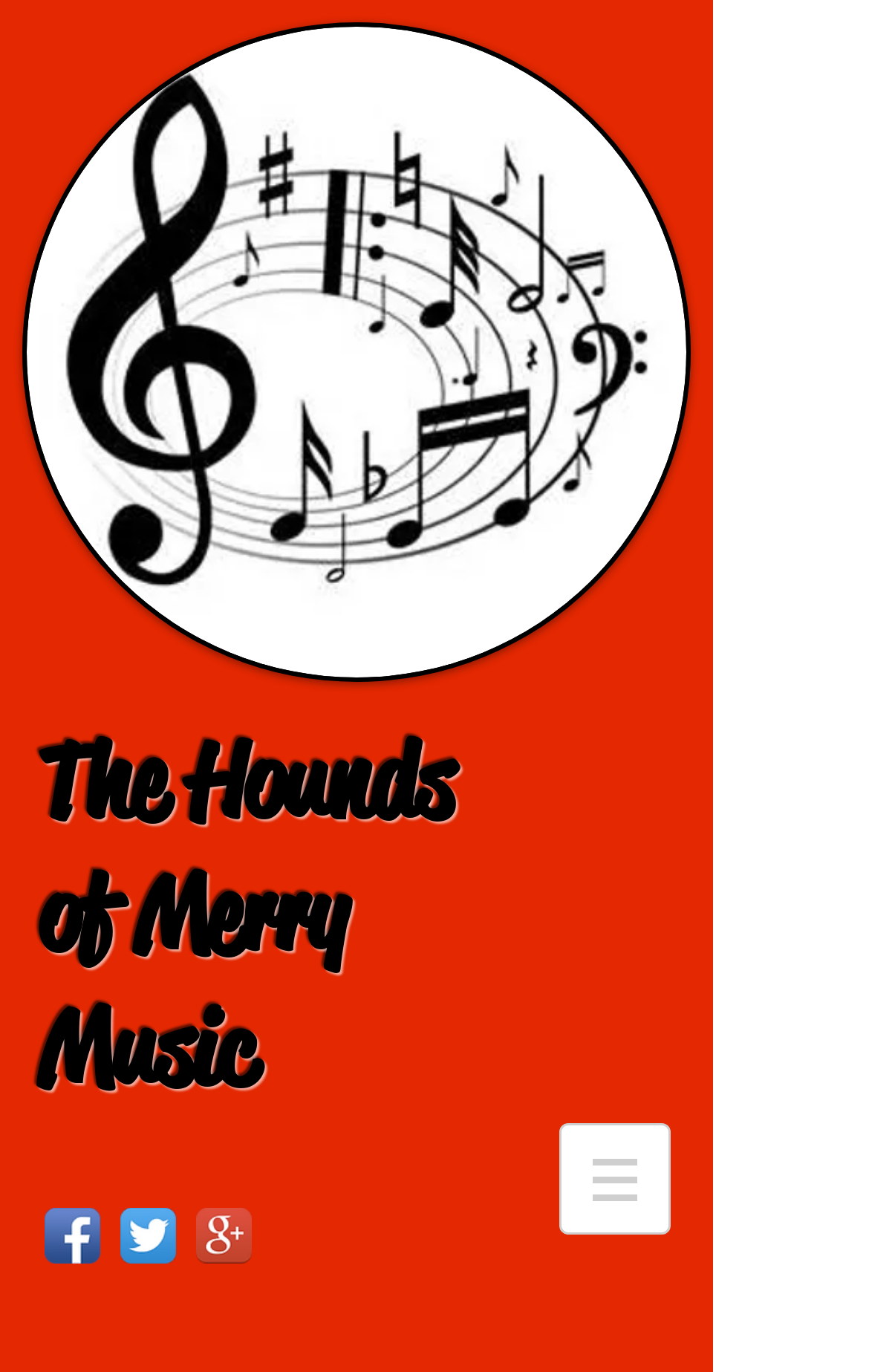From the element description: "The Hounds of Merry Music", extract the bounding box coordinates of the UI element. The coordinates should be expressed as four float numbers between 0 and 1, in the order [left, top, right, bottom].

[0.044, 0.533, 0.521, 0.815]